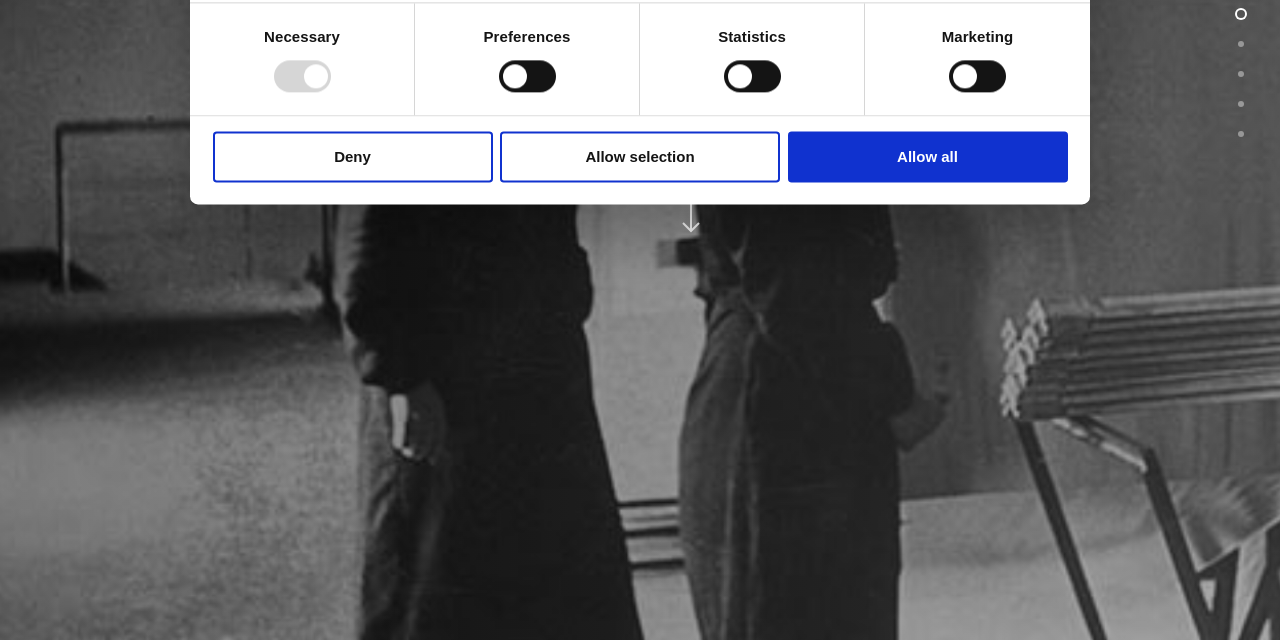Given the description of a UI element: "parent_node: 1970", identify the bounding box coordinates of the matching element in the webpage screenshot.

[0.956, 0.139, 0.983, 0.186]